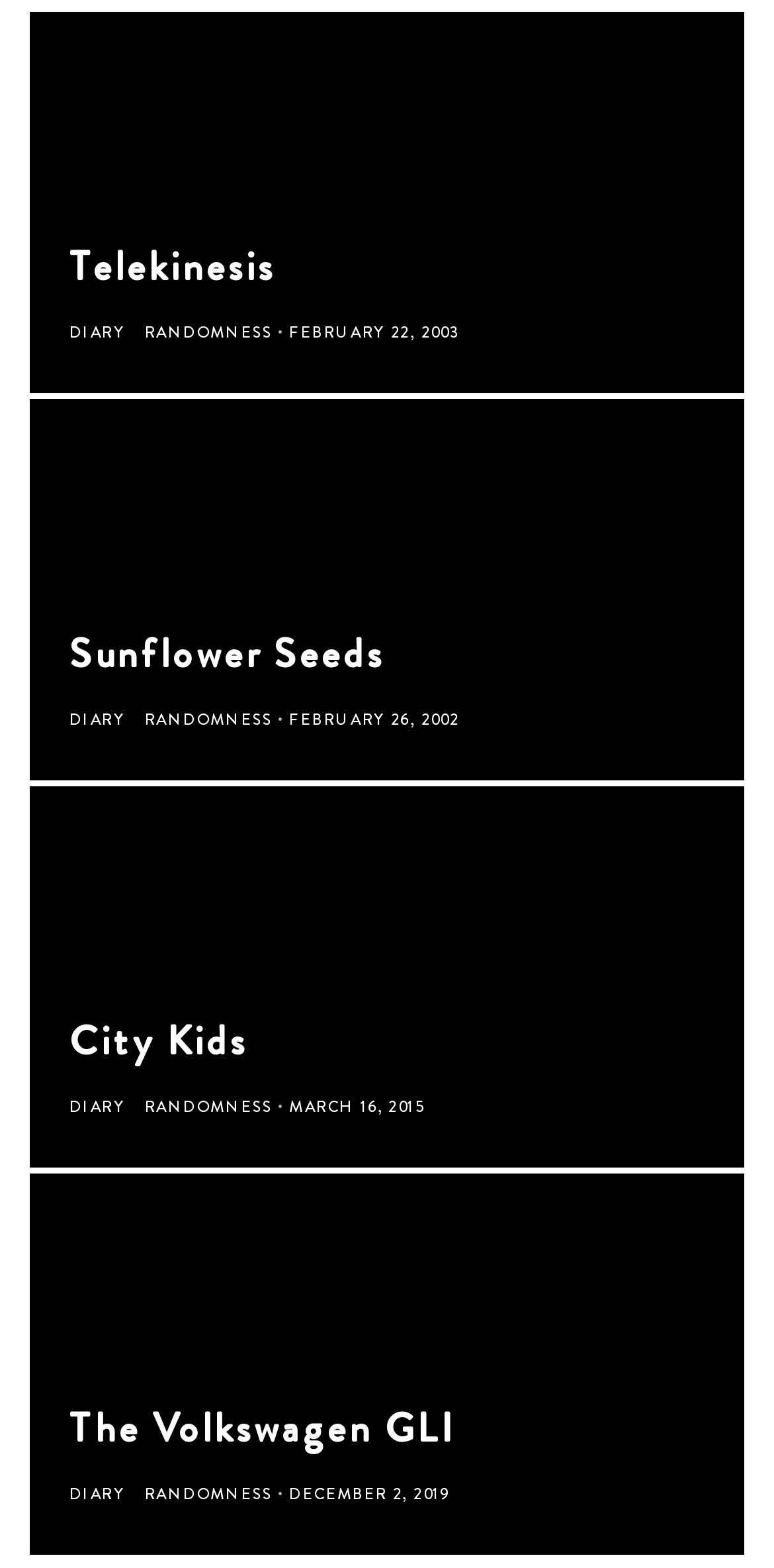Please find the bounding box for the UI component described as follows: "Telekinesis".

[0.09, 0.152, 0.356, 0.188]